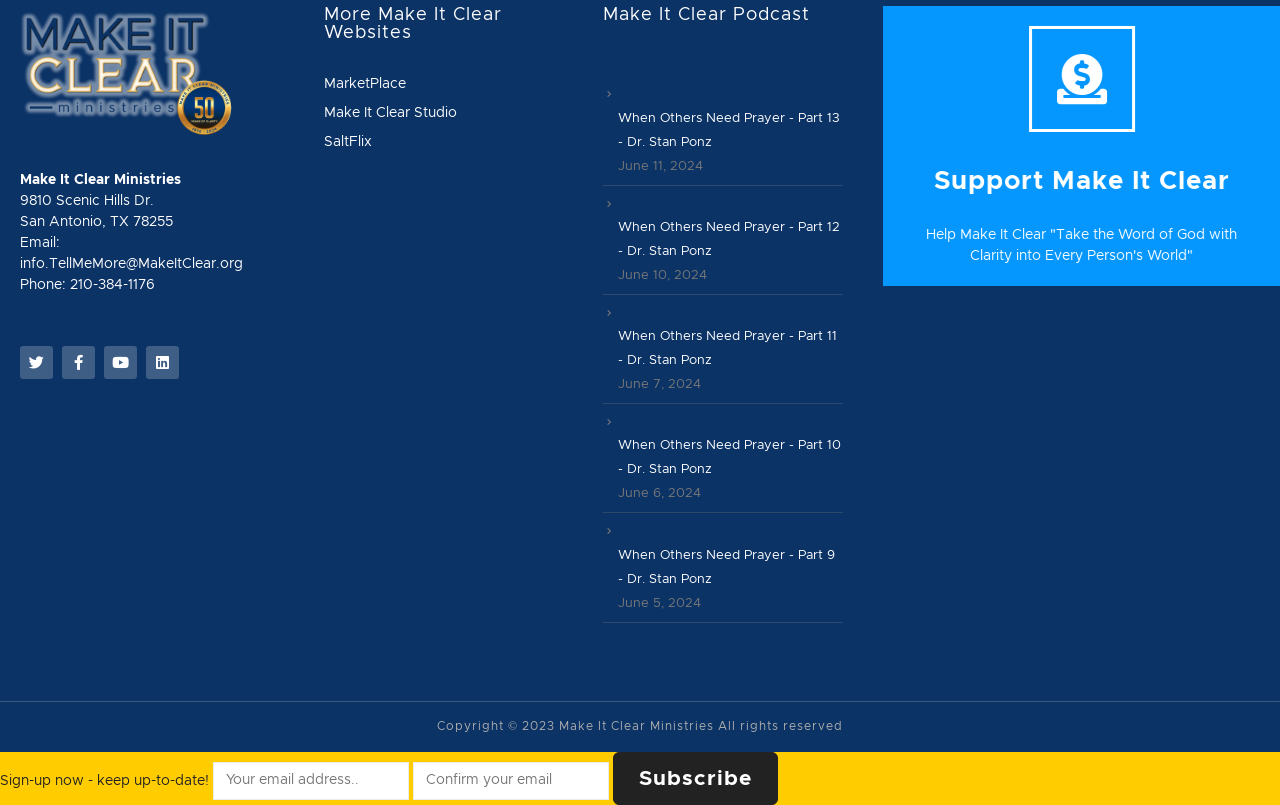Pinpoint the bounding box coordinates of the clickable area necessary to execute the following instruction: "Donate to Make It Clear". The coordinates should be given as four float numbers between 0 and 1, namely [left, top, right, bottom].

[0.801, 0.153, 0.888, 0.21]